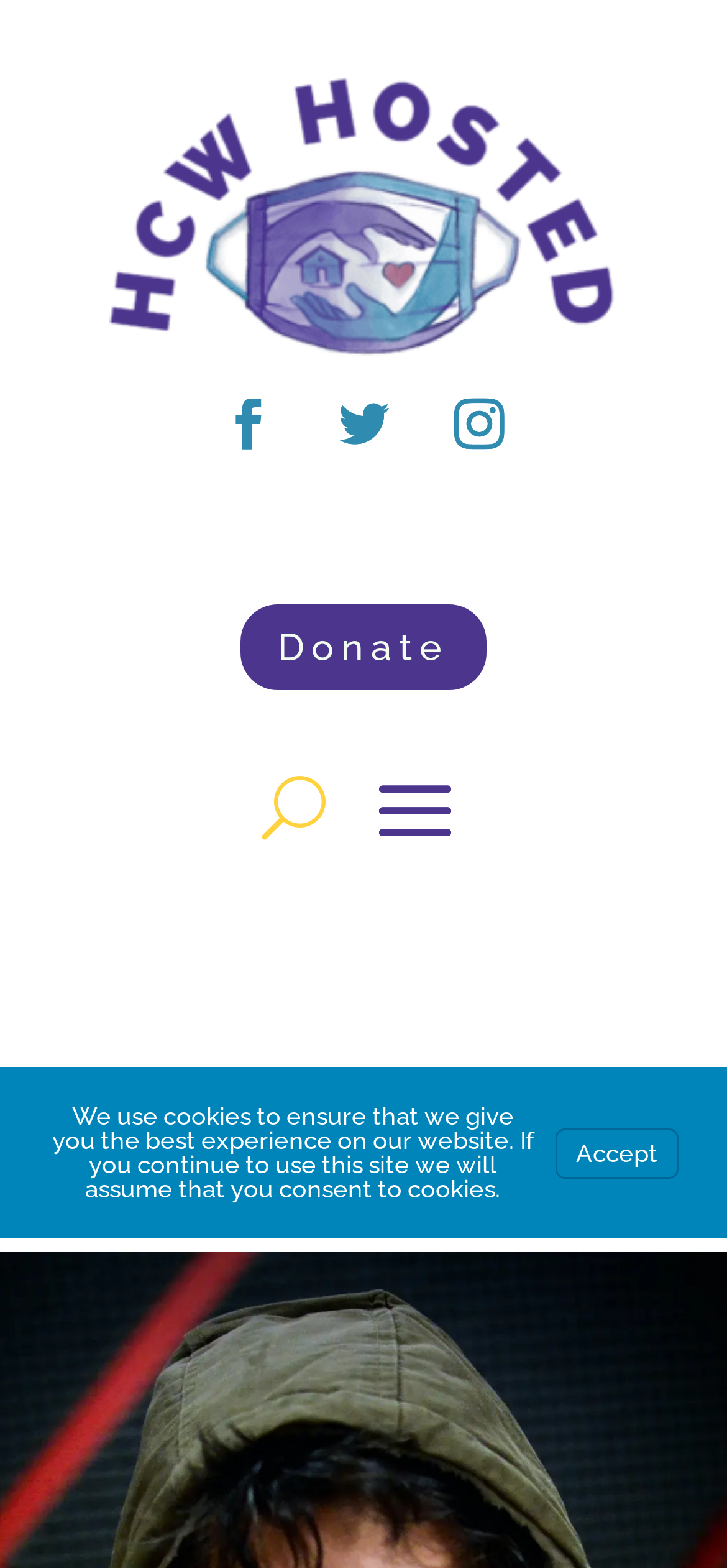Identify the first-level heading on the webpage and generate its text content.

Smoking, Vaping, and COVID-19